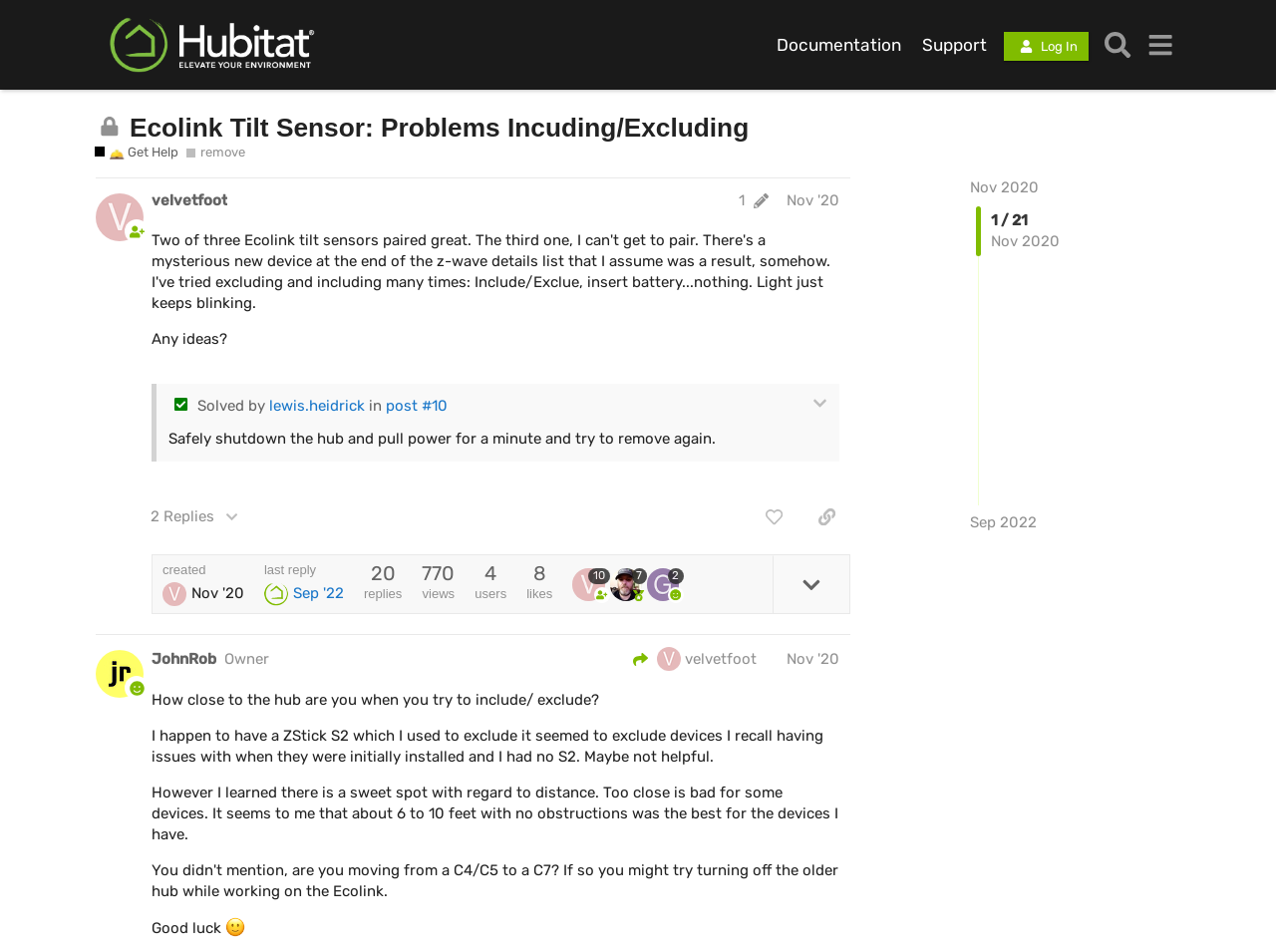Could you determine the bounding box coordinates of the clickable element to complete the instruction: "Expand the post details"? Provide the coordinates as four float numbers between 0 and 1, i.e., [left, top, right, bottom].

[0.606, 0.584, 0.666, 0.644]